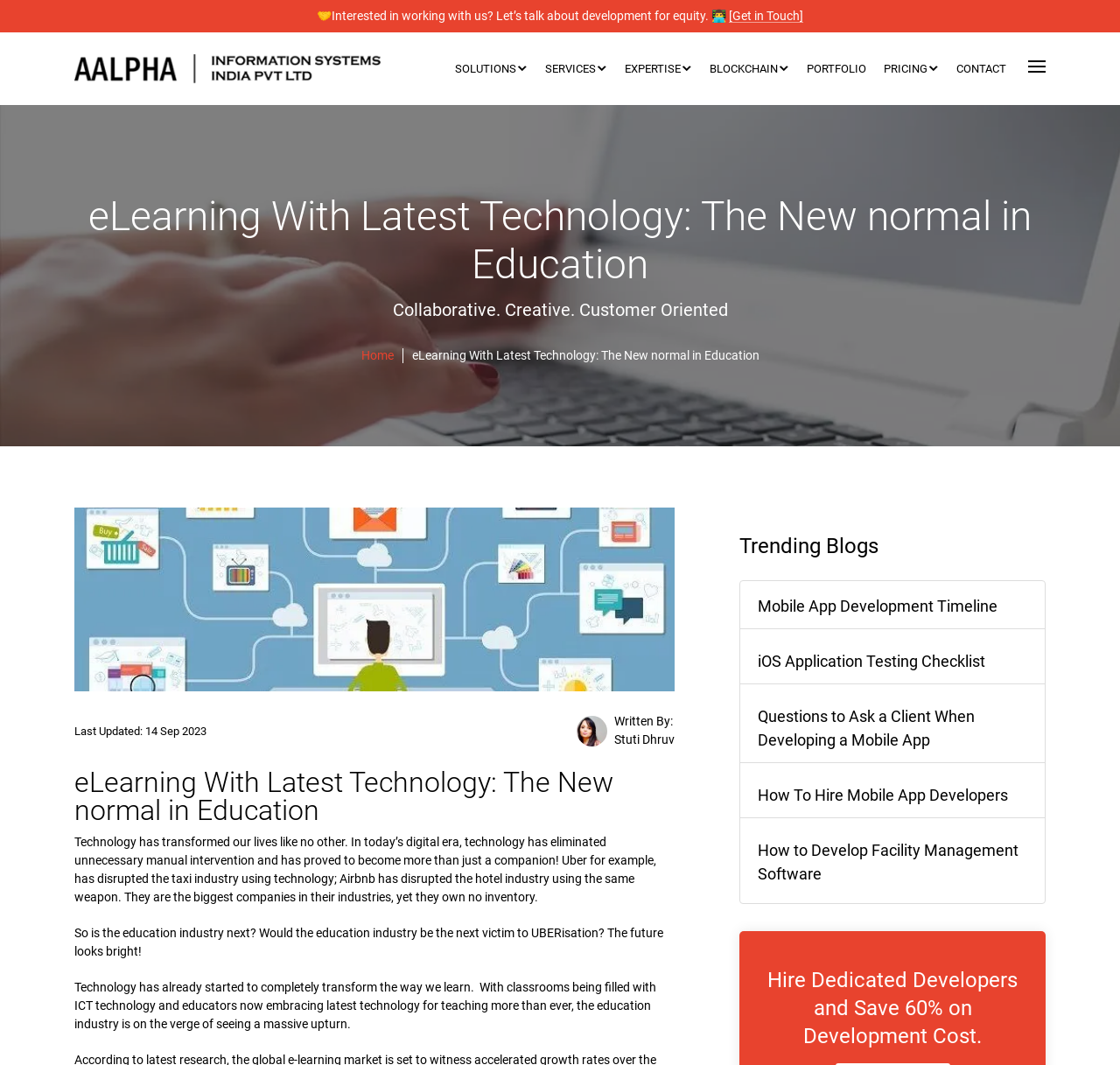What is the topic of the trending blog 'Mobile App Development Timeline'?
Using the image as a reference, answer the question with a short word or phrase.

Mobile App Development Timeline